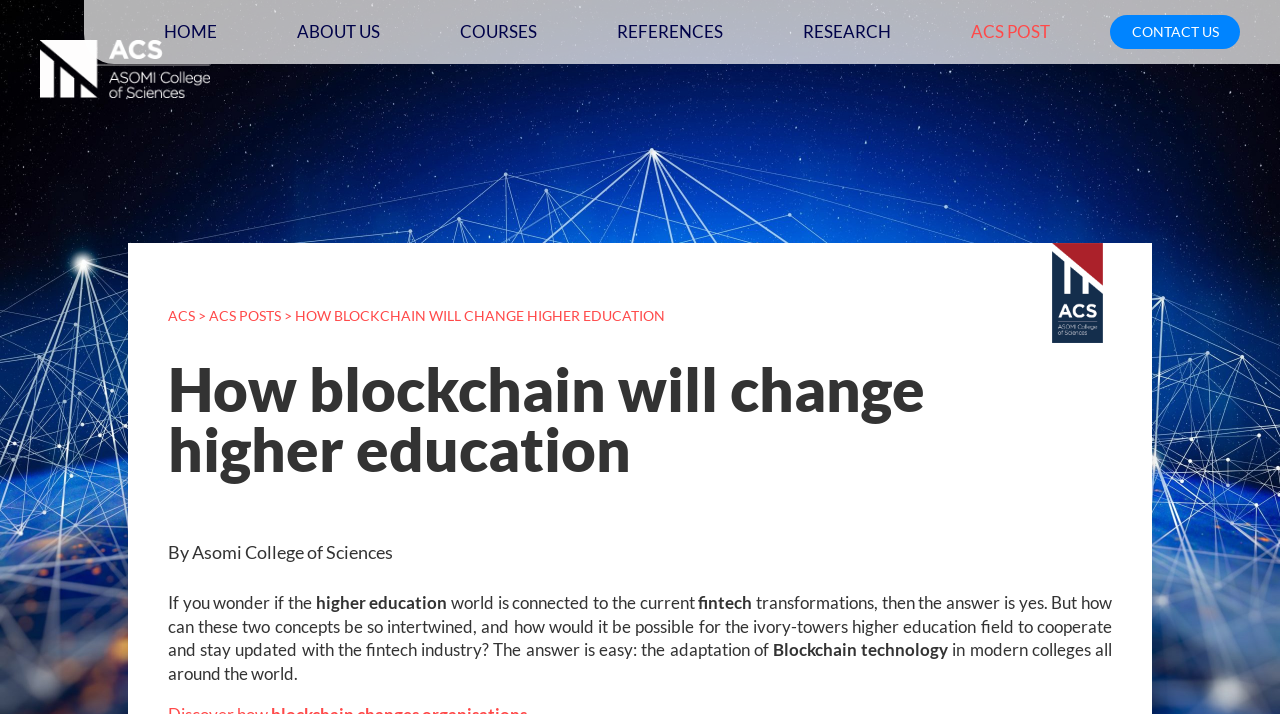Create a full and detailed caption for the entire webpage.

The webpage is about the impact of blockchain technology on higher education. At the top, there is a navigation menu with seven links: "HOME", "ABOUT US", "COURSES", "REFERENCES", "RESEARCH", "ACS POST", and "CONTACT US", aligned horizontally across the page. 

Below the navigation menu, there is a logo on the left, accompanied by a link to the homepage. 

The main content of the page is divided into sections. The first section has a heading that indicates the current page is about "How blockchain will change higher education" and is a part of the "ACS POSTS" category. 

Below the heading, there is an author credit "By Asomi College of Sciences". The main article starts with a question about the connection between the world and current fintech transformations. The text then explains how blockchain technology can be adapted in modern colleges worldwide. 

Throughout the article, there are no images, but there are highlighted keywords, such as "fintech" and "Blockchain technology", which are emphasized in the text.